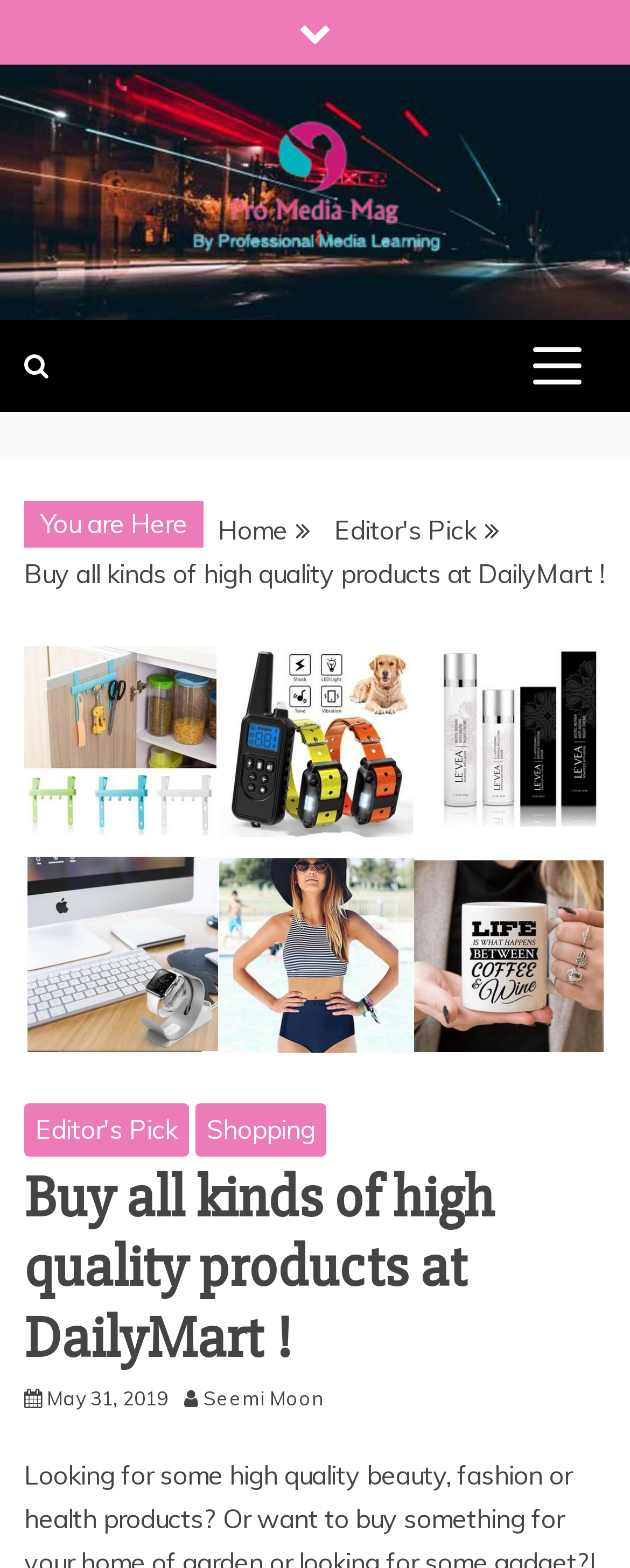Answer the question using only one word or a concise phrase: What is the name of the media group?

Professional Media Learning Group